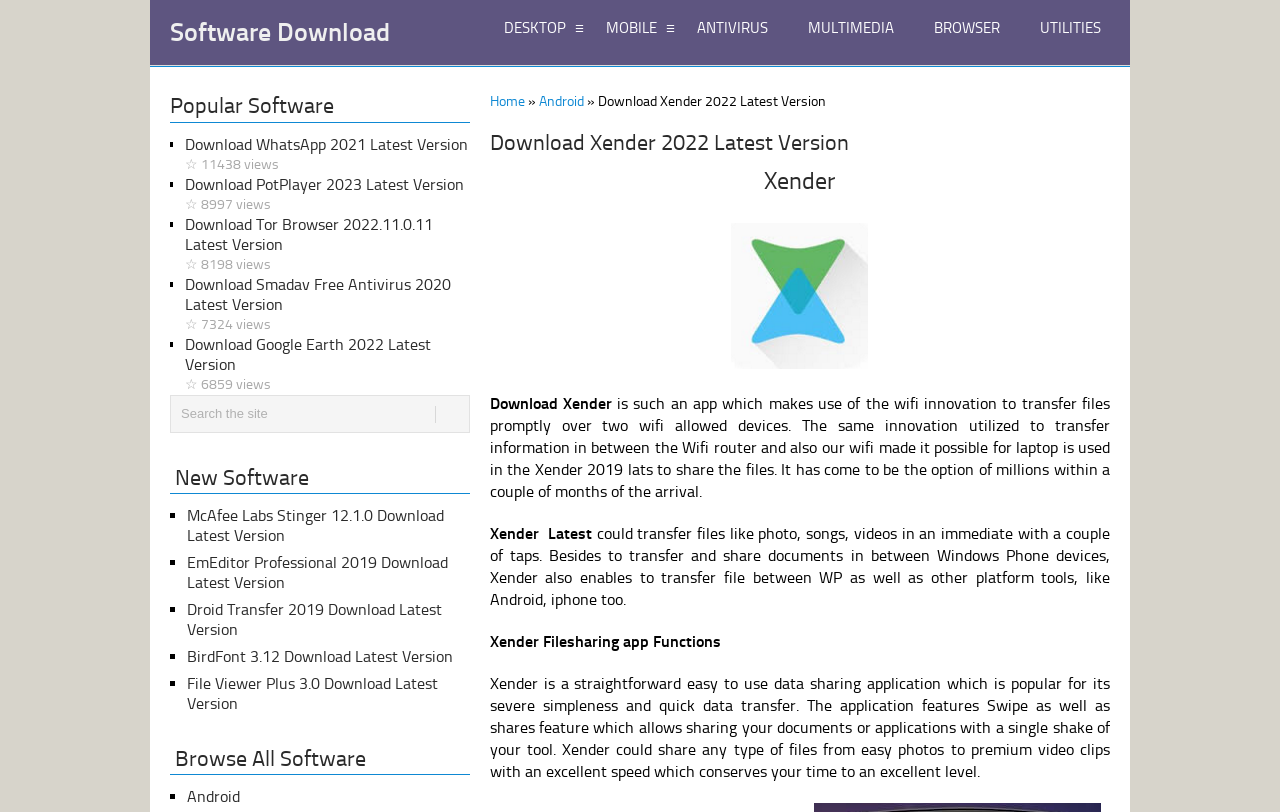What is the principal heading displayed on the webpage?

Download Xender 2022 Latest Version